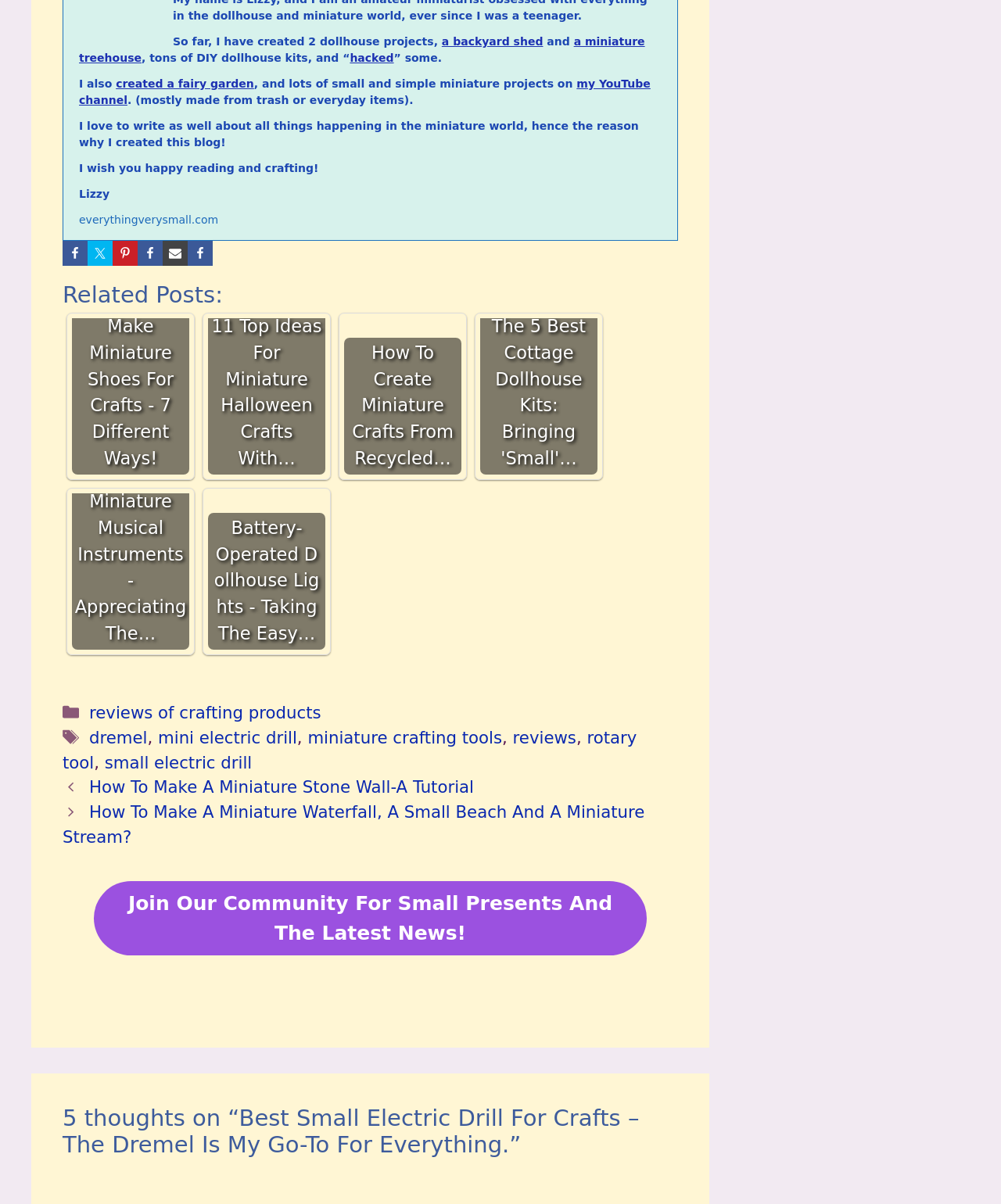How many related posts are listed?
Answer the question with just one word or phrase using the image.

5